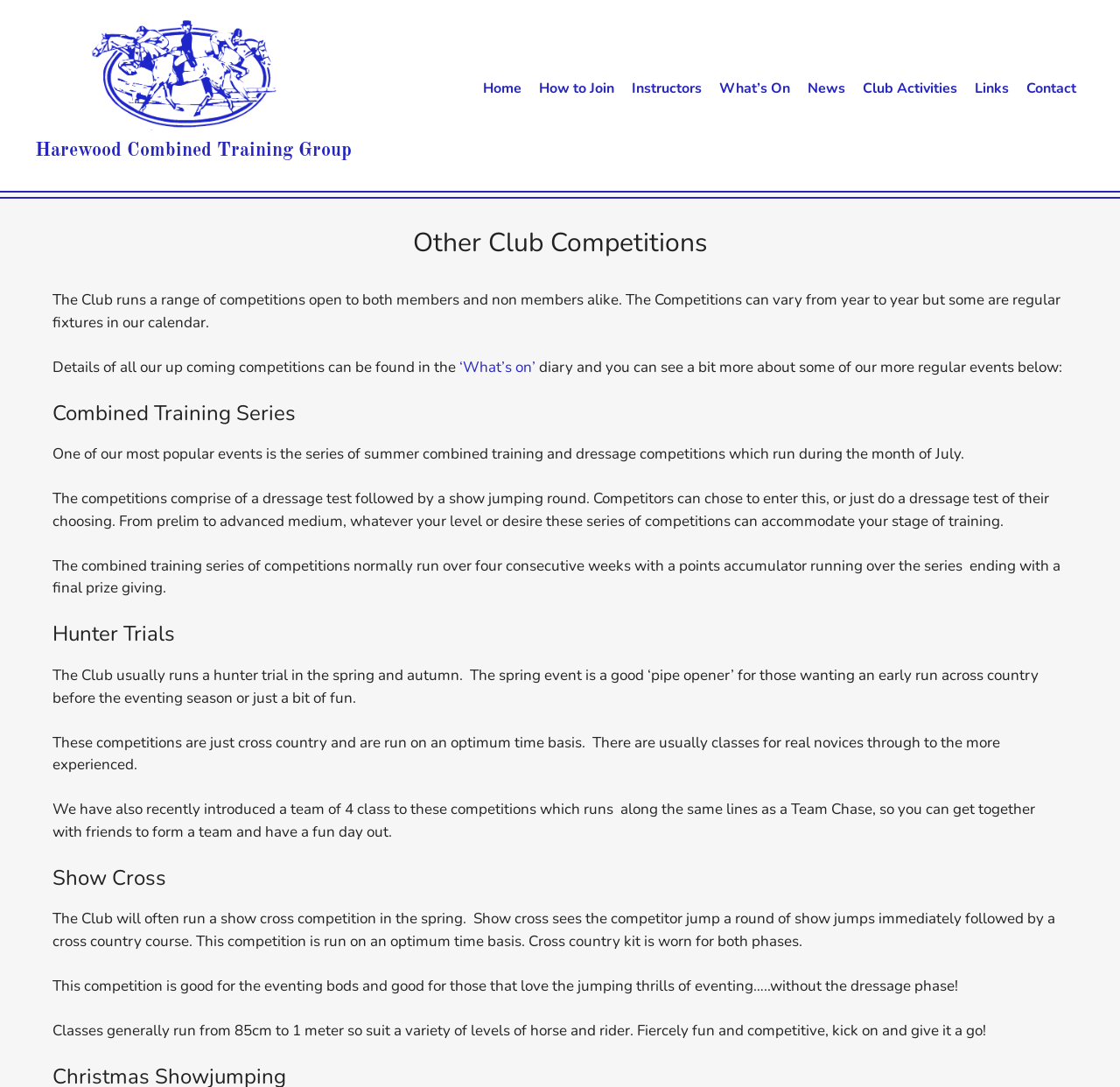Determine the bounding box coordinates of the UI element that matches the following description: "Home". The coordinates should be four float numbers between 0 and 1 in the format [left, top, right, bottom].

[0.423, 0.061, 0.473, 0.102]